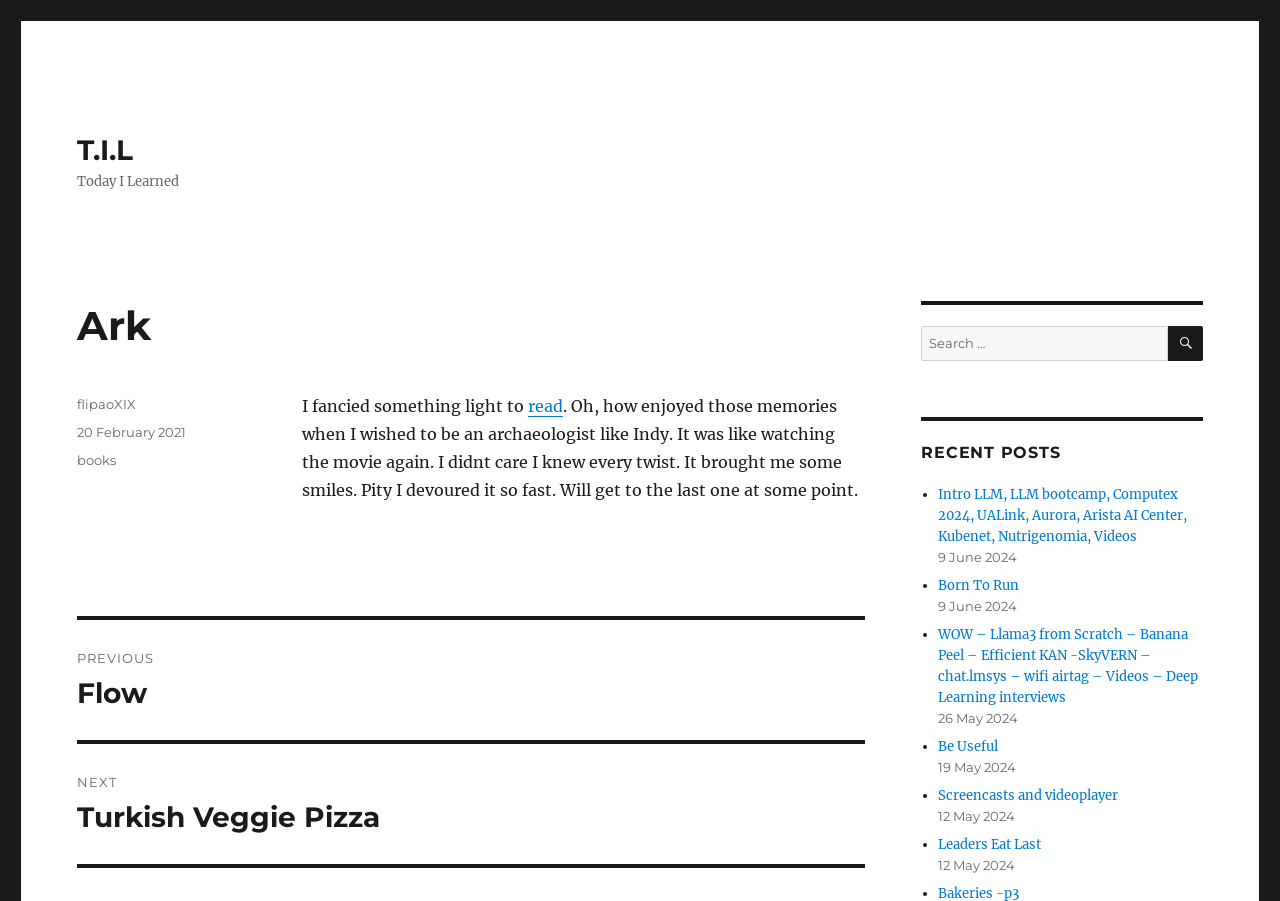Respond to the question with just a single word or phrase: 
What is the category of the post?

books